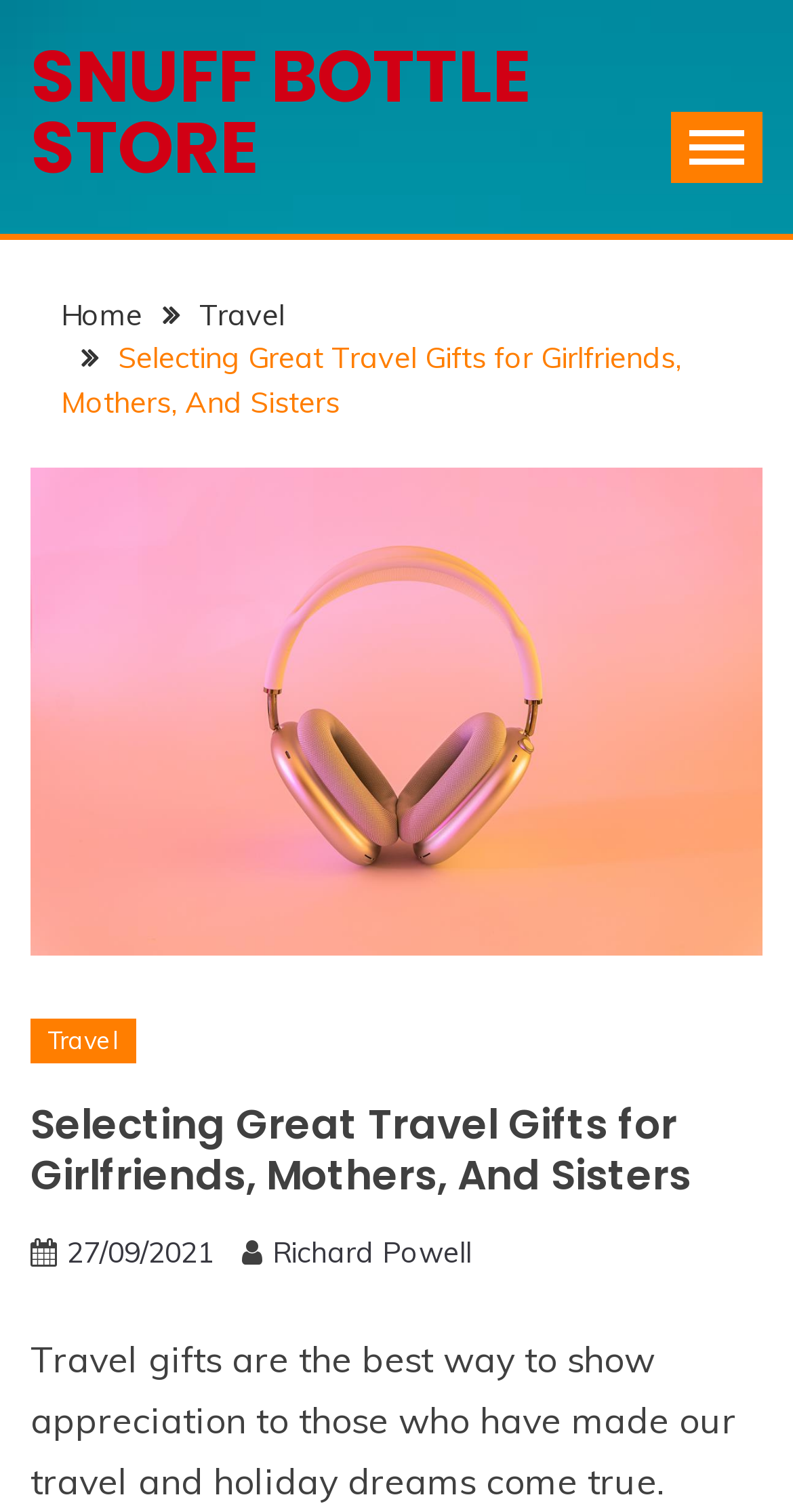Locate the bounding box of the UI element described by: "Richard Powell" in the given webpage screenshot.

[0.344, 0.816, 0.595, 0.84]